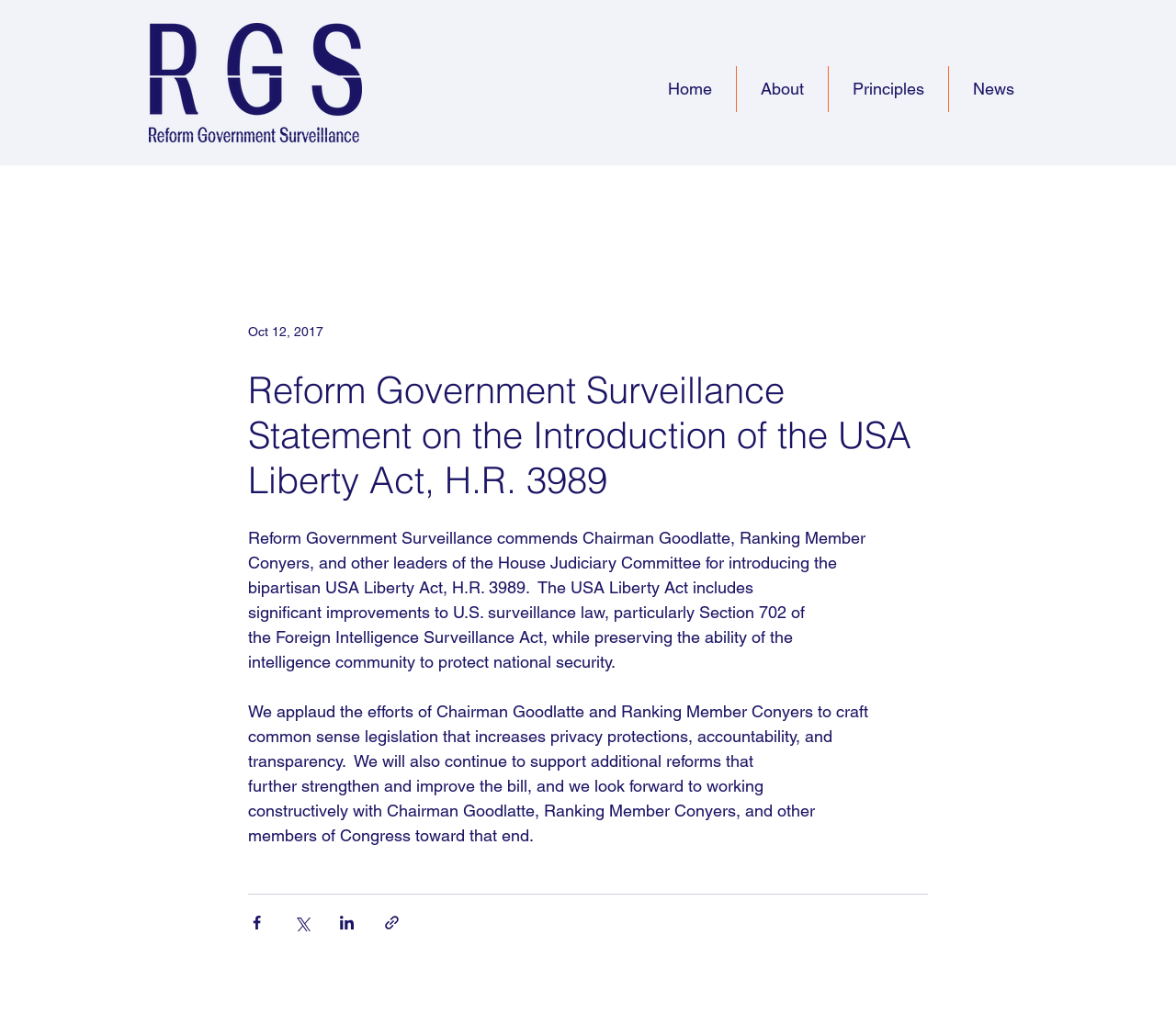Determine the bounding box coordinates of the clickable element to complete this instruction: "Click on the 'News' link". Provide the coordinates in the format of four float numbers between 0 and 1, [left, top, right, bottom].

None